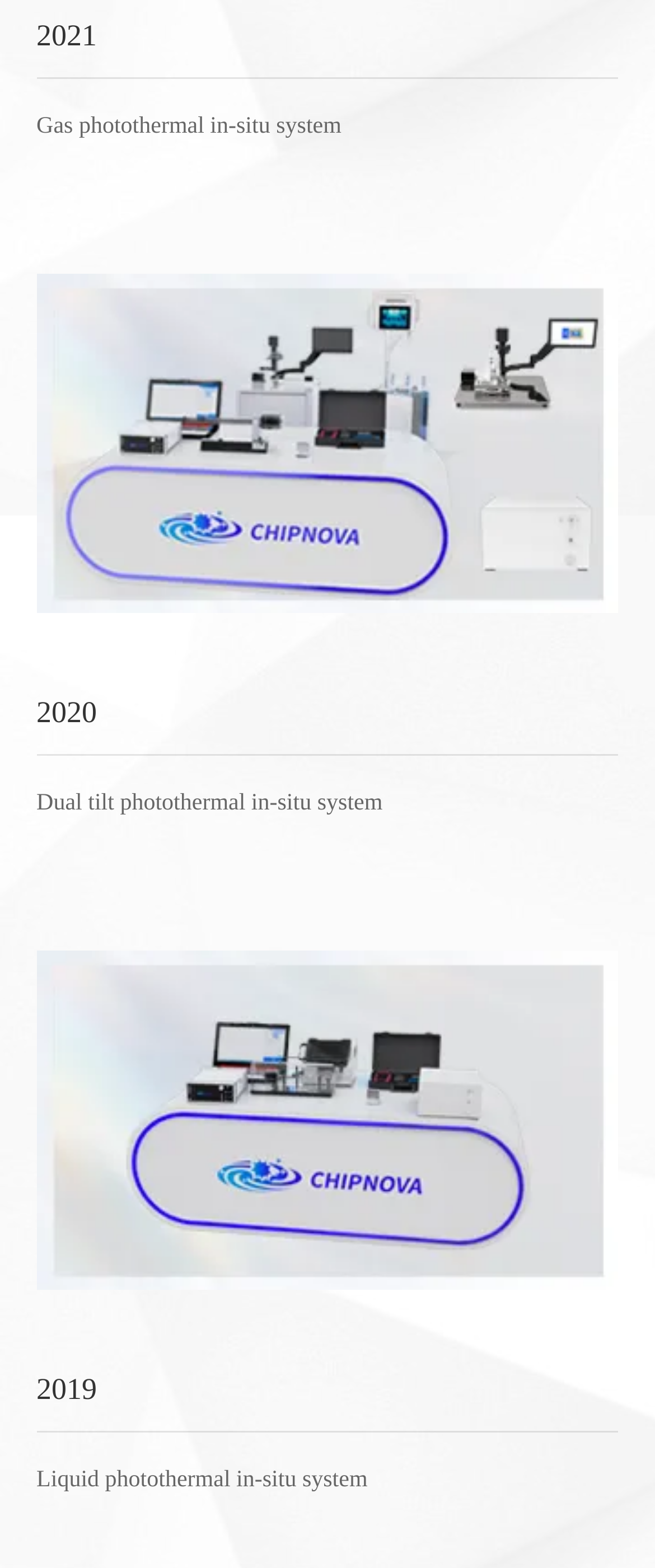Identify the bounding box coordinates of the area that should be clicked in order to complete the given instruction: "View Gas photothermal in-situ system". The bounding box coordinates should be four float numbers between 0 and 1, i.e., [left, top, right, bottom].

[0.056, 0.073, 0.521, 0.089]